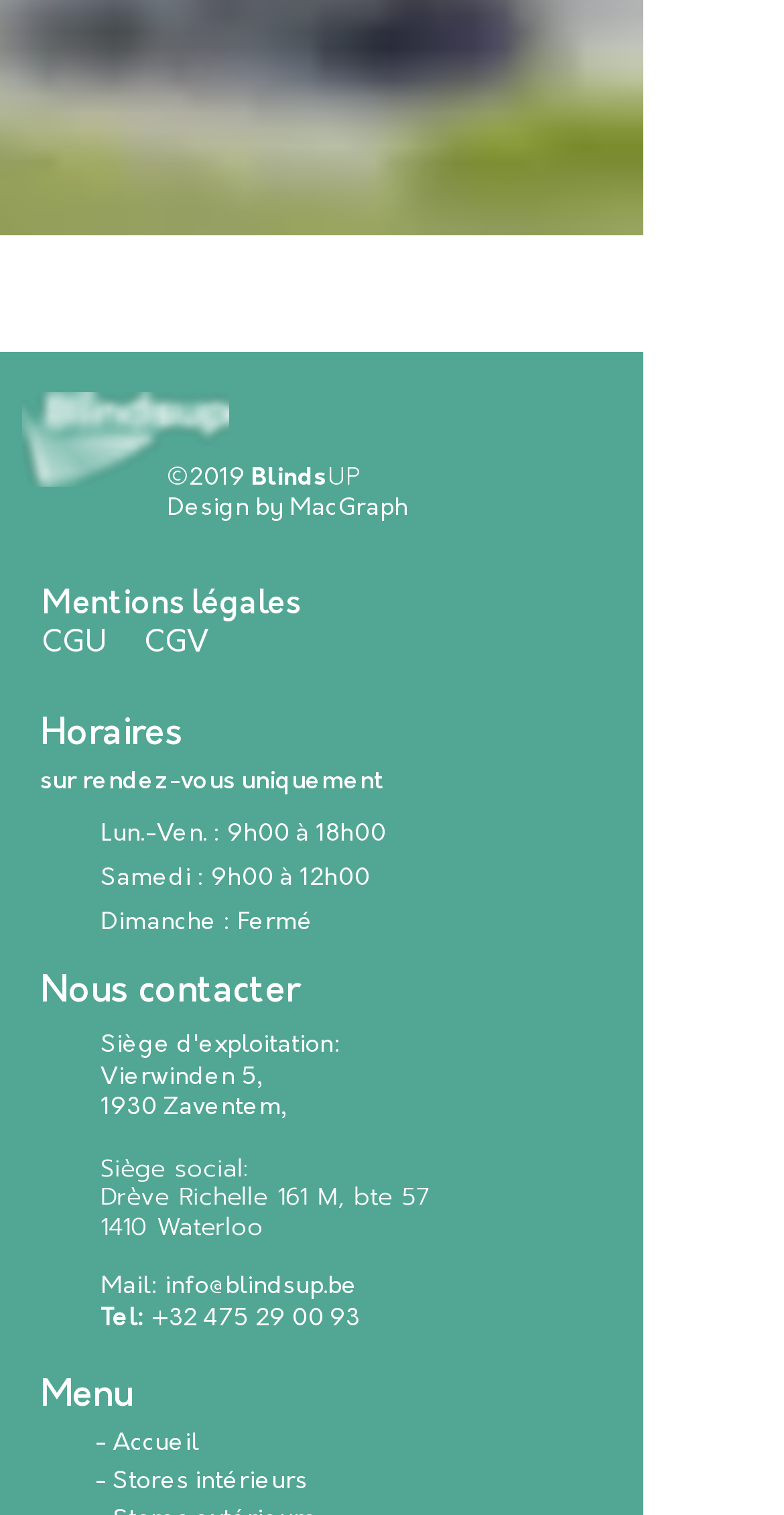Provide the bounding box coordinates of the UI element this sentence describes: "- Stores intérieurs".

[0.121, 0.967, 0.392, 0.988]